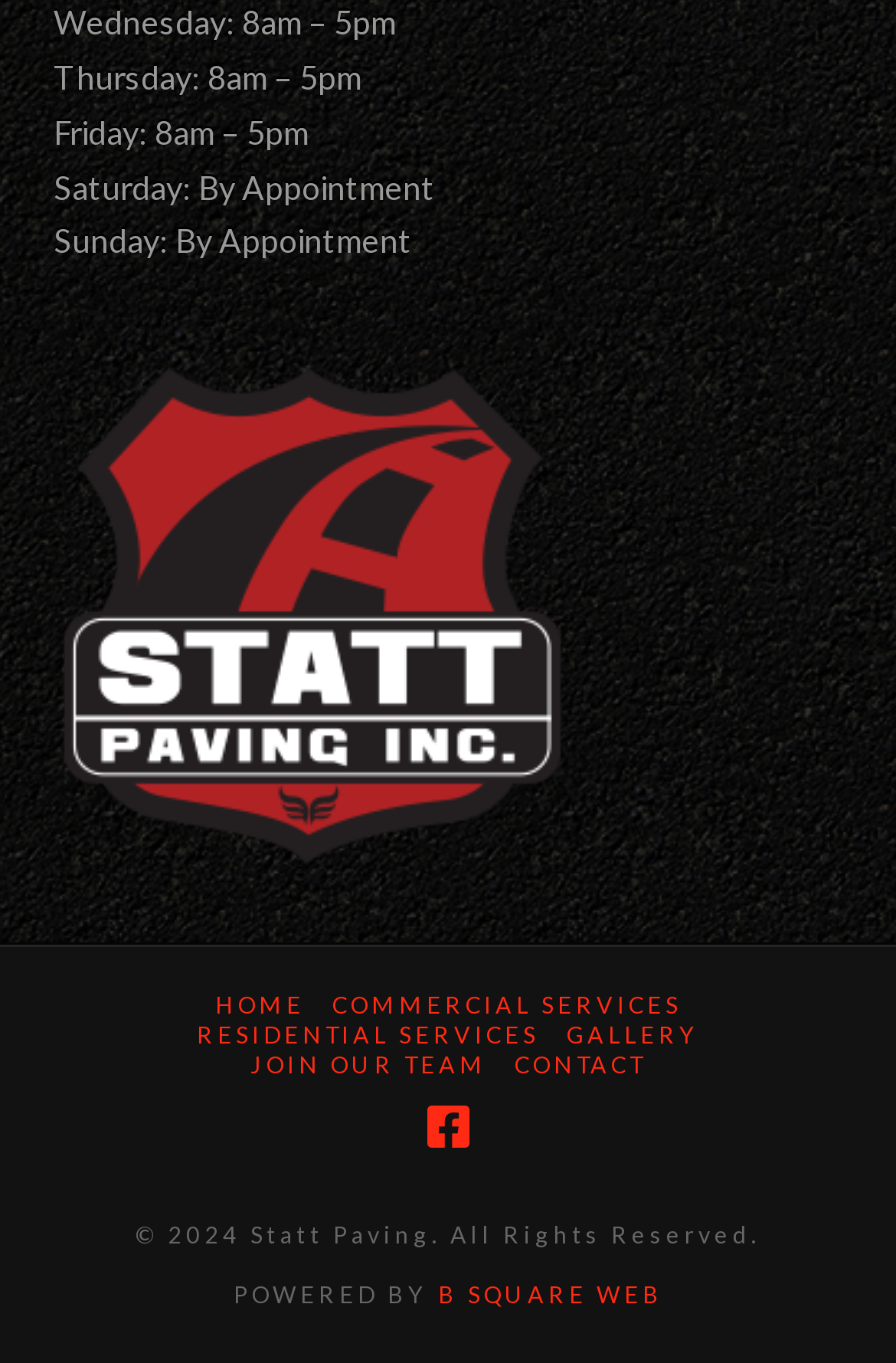Identify the bounding box of the HTML element described as: "Home".

[0.24, 0.726, 0.34, 0.748]